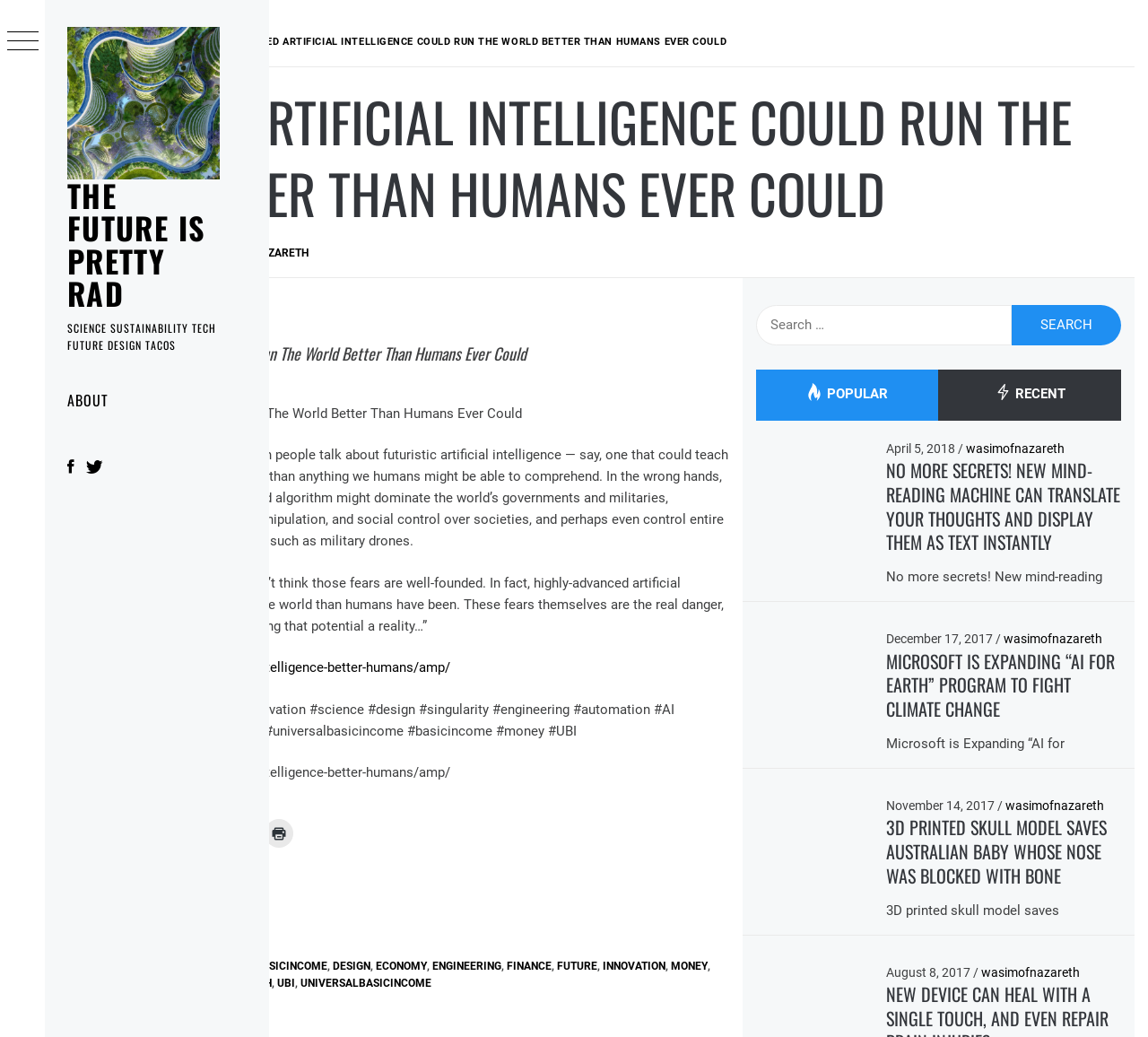Identify the bounding box coordinates of the clickable region to carry out the given instruction: "Click on the 'ABOUT' link".

[0.039, 0.367, 0.234, 0.405]